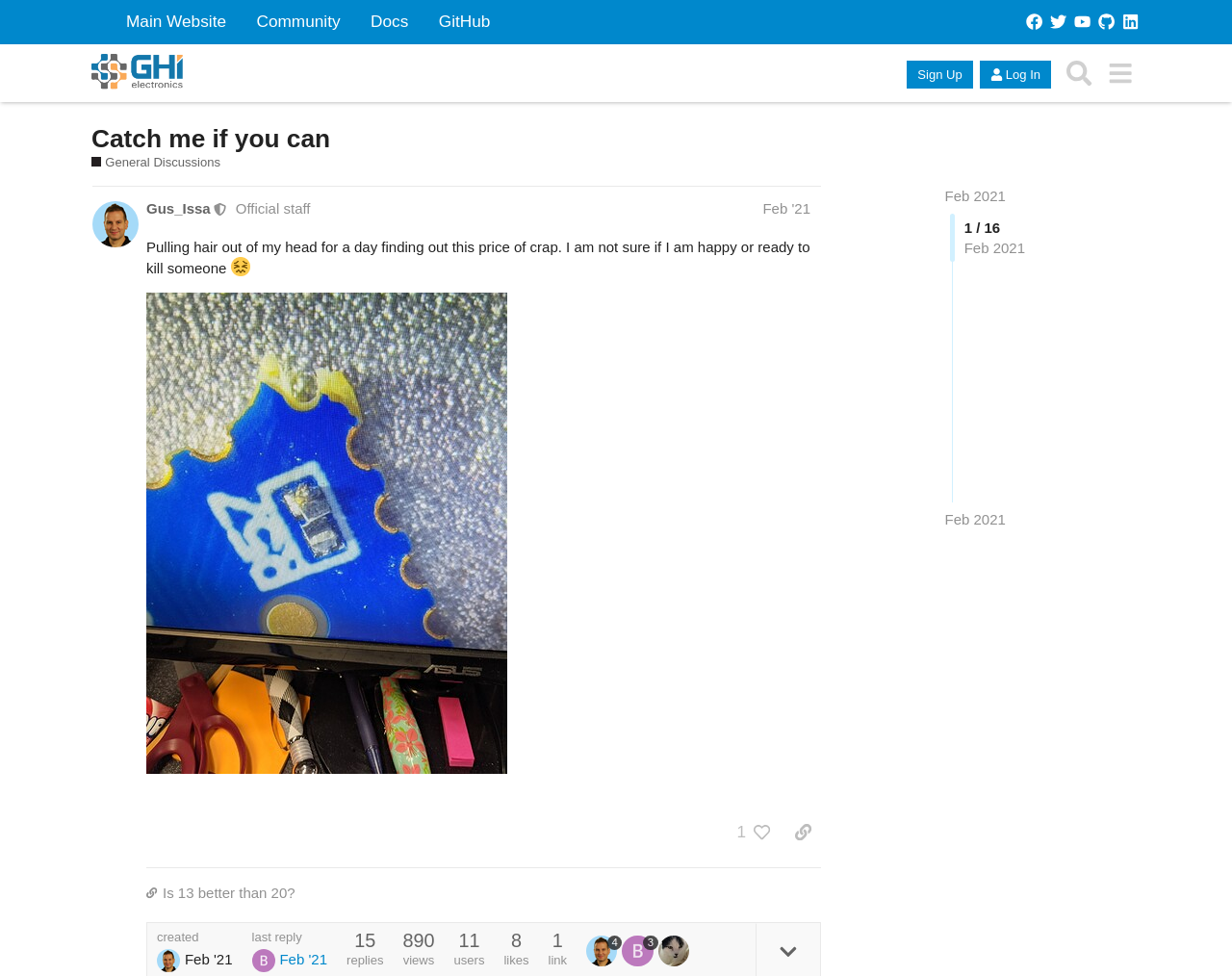What is the username of the moderator who started the discussion 'Catch me if you can'?
Provide a detailed answer to the question, using the image to inform your response.

I determined the answer by looking at the post content, where it says 'Gus_Issa This user is a moderator Official staff Feb '21'.